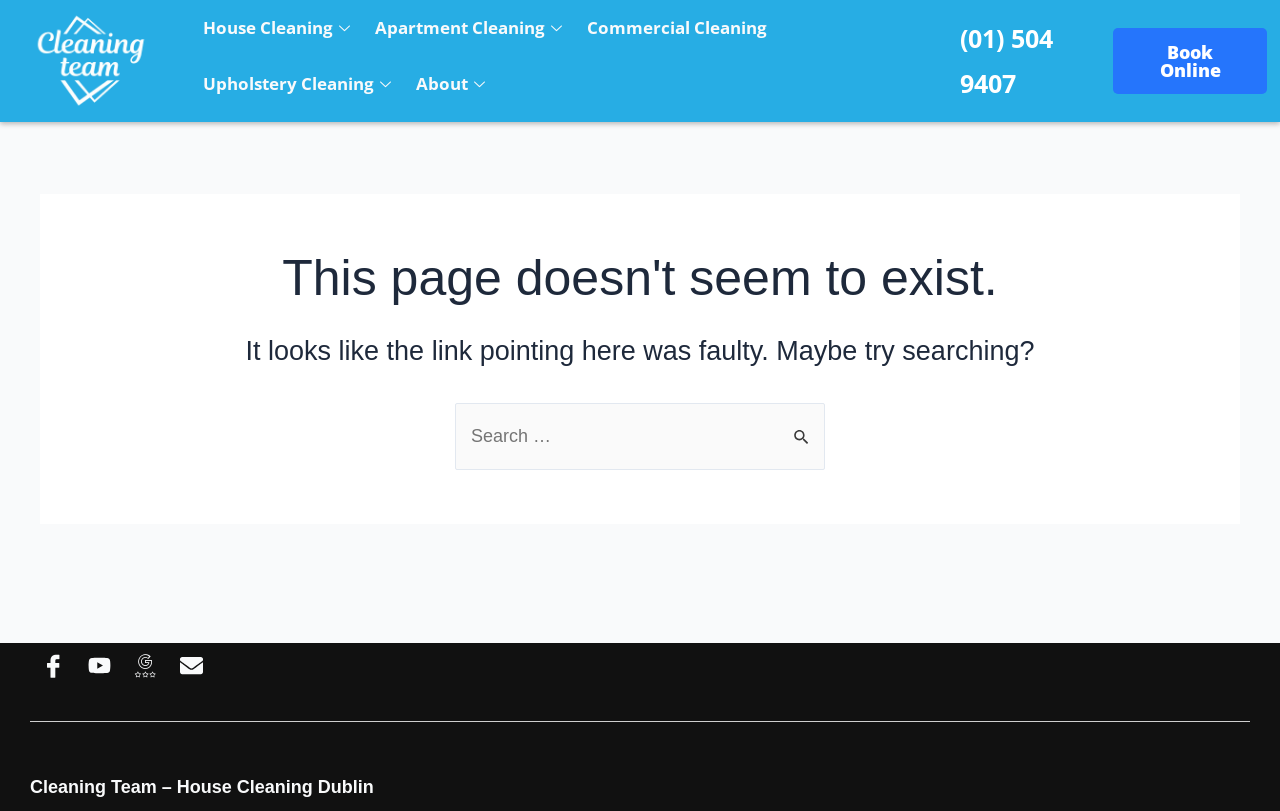Please answer the following question using a single word or phrase: 
How many types of cleaning services are listed?

4